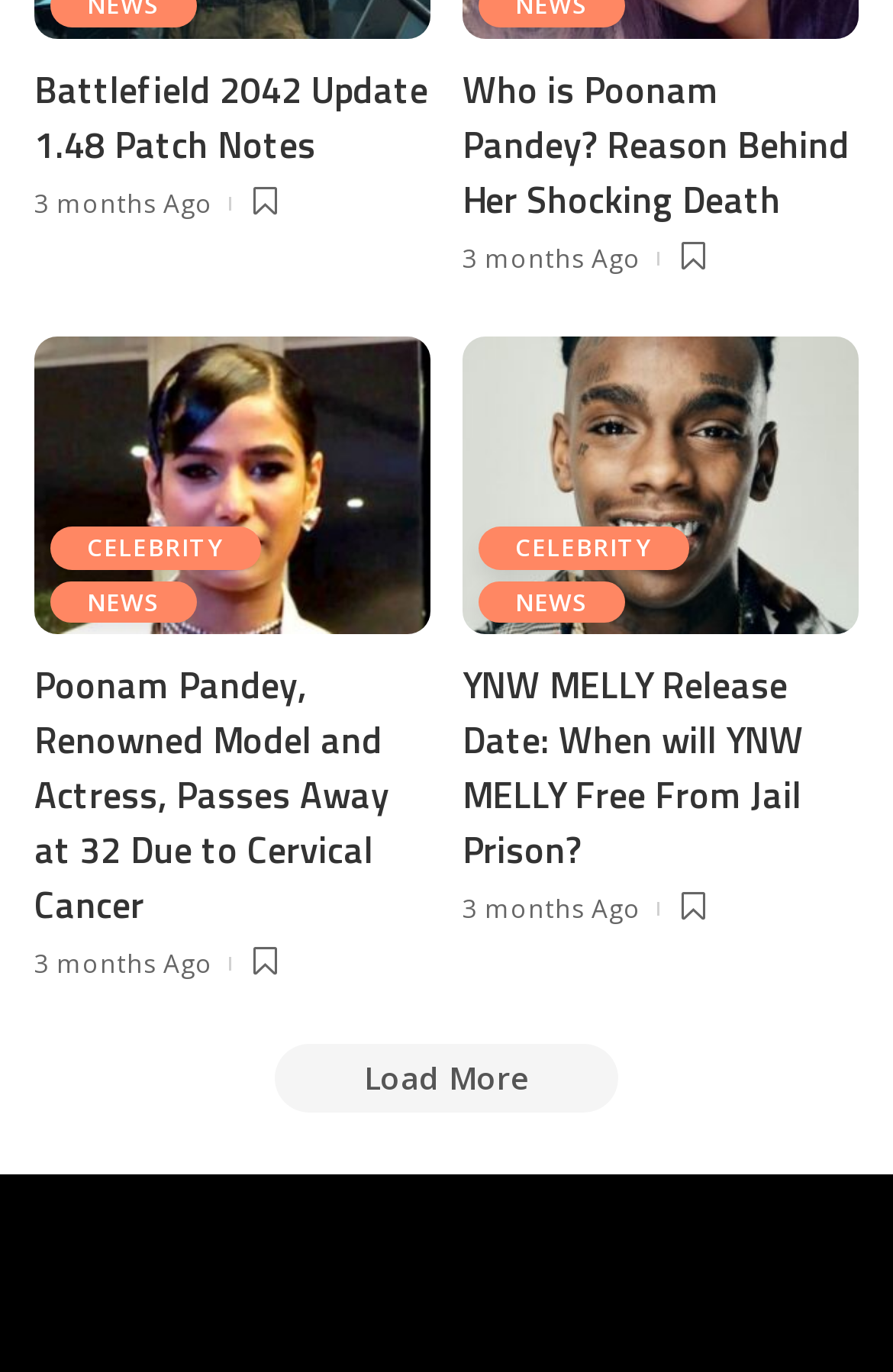Provide a one-word or short-phrase answer to the question:
Is there a 'Load More' option available?

Yes